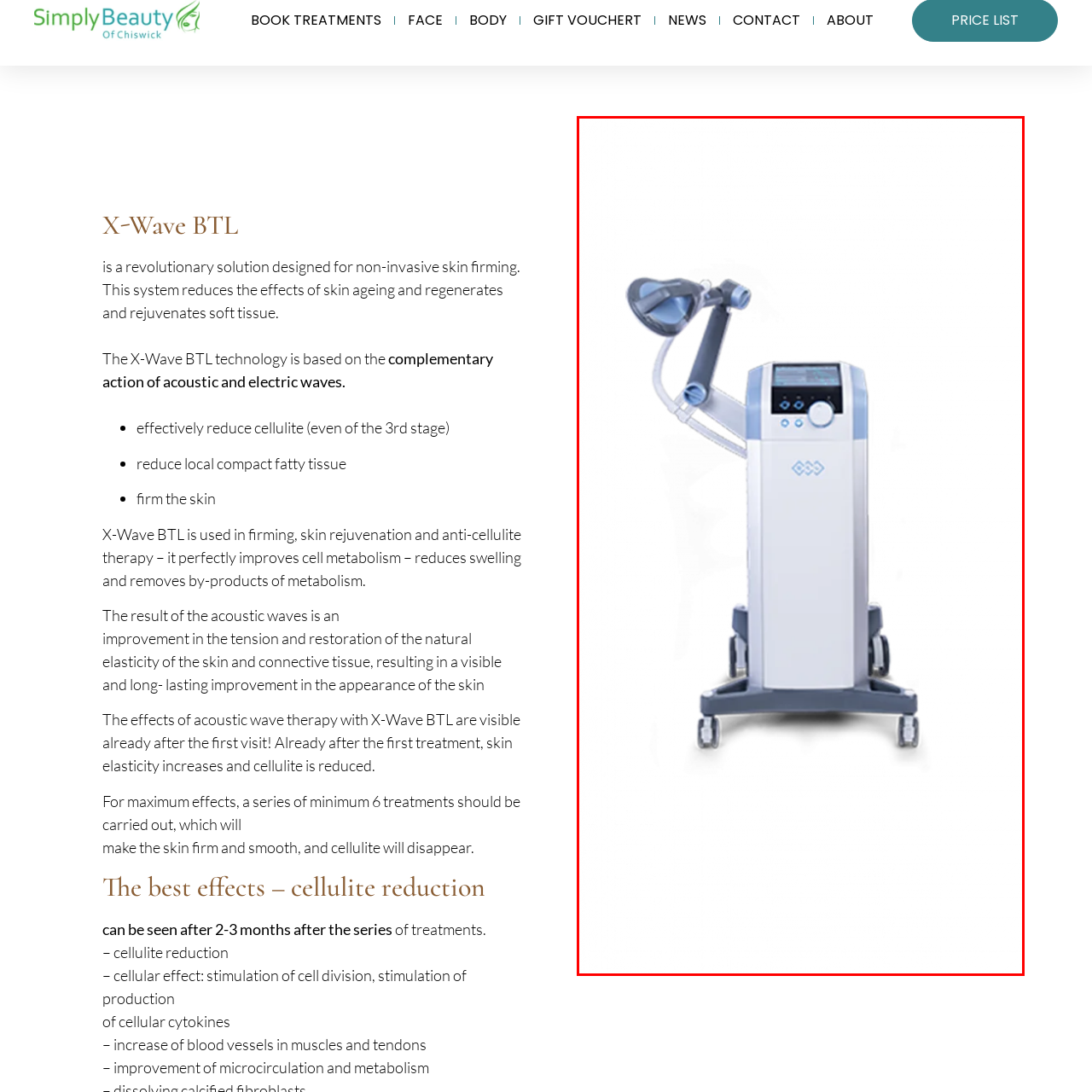Focus on the section marked by the red bounding box and reply with a single word or phrase: What type of therapy does the device deliver?

Acoustic and electric wave